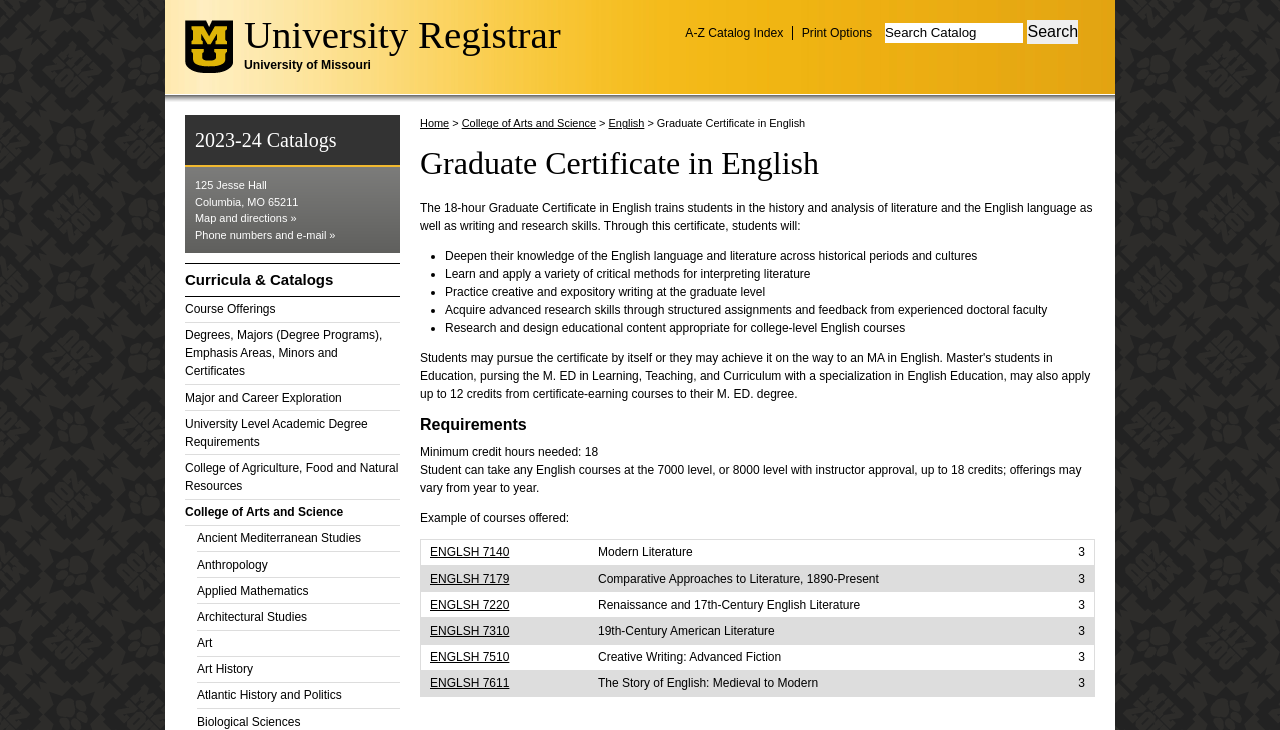How many credits is the course ENGLSH 7510 worth? Please answer the question using a single word or phrase based on the image.

3